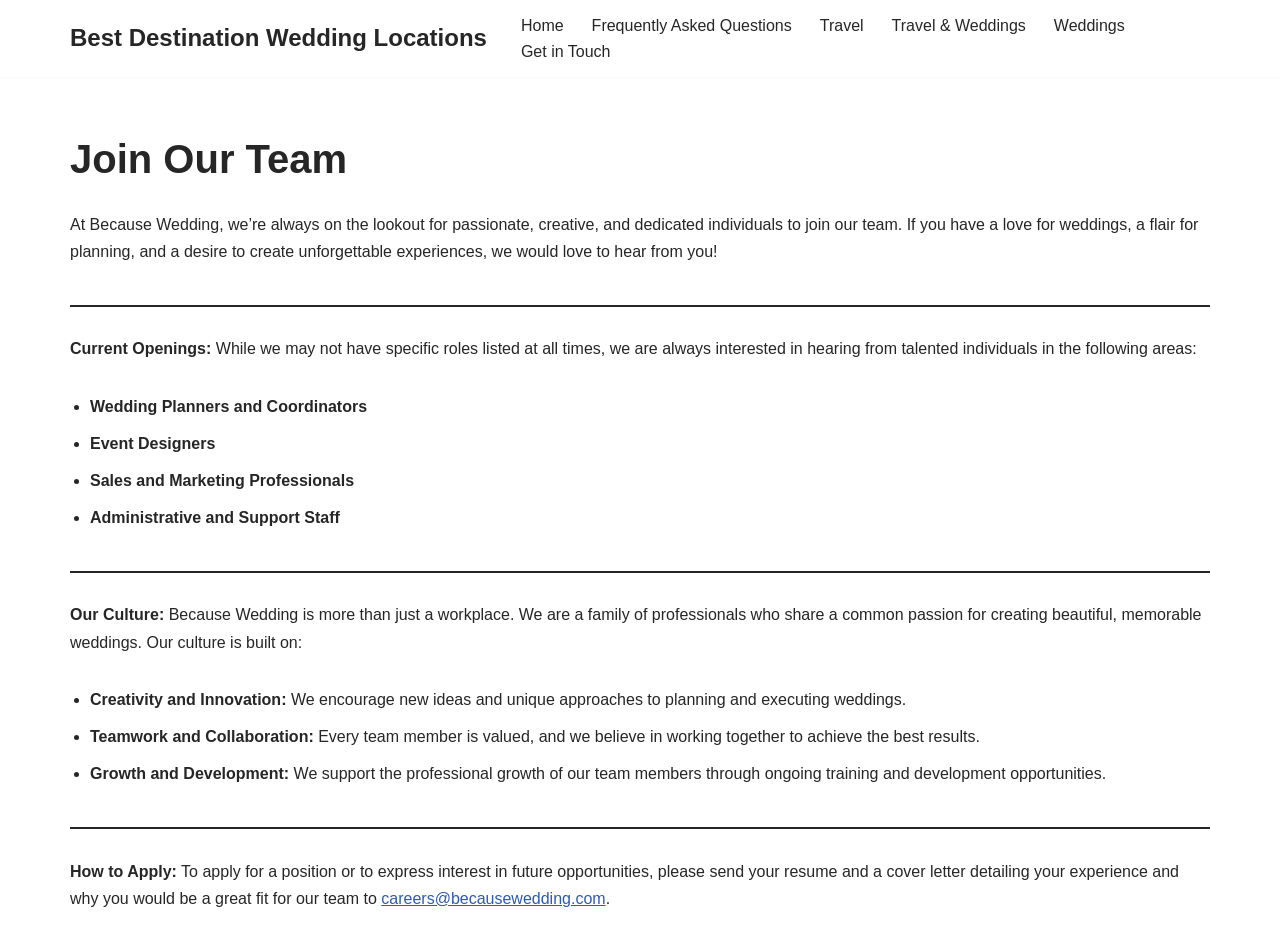Can you find the bounding box coordinates for the element to click on to achieve the instruction: "Click on 'Bye Grease'"?

None